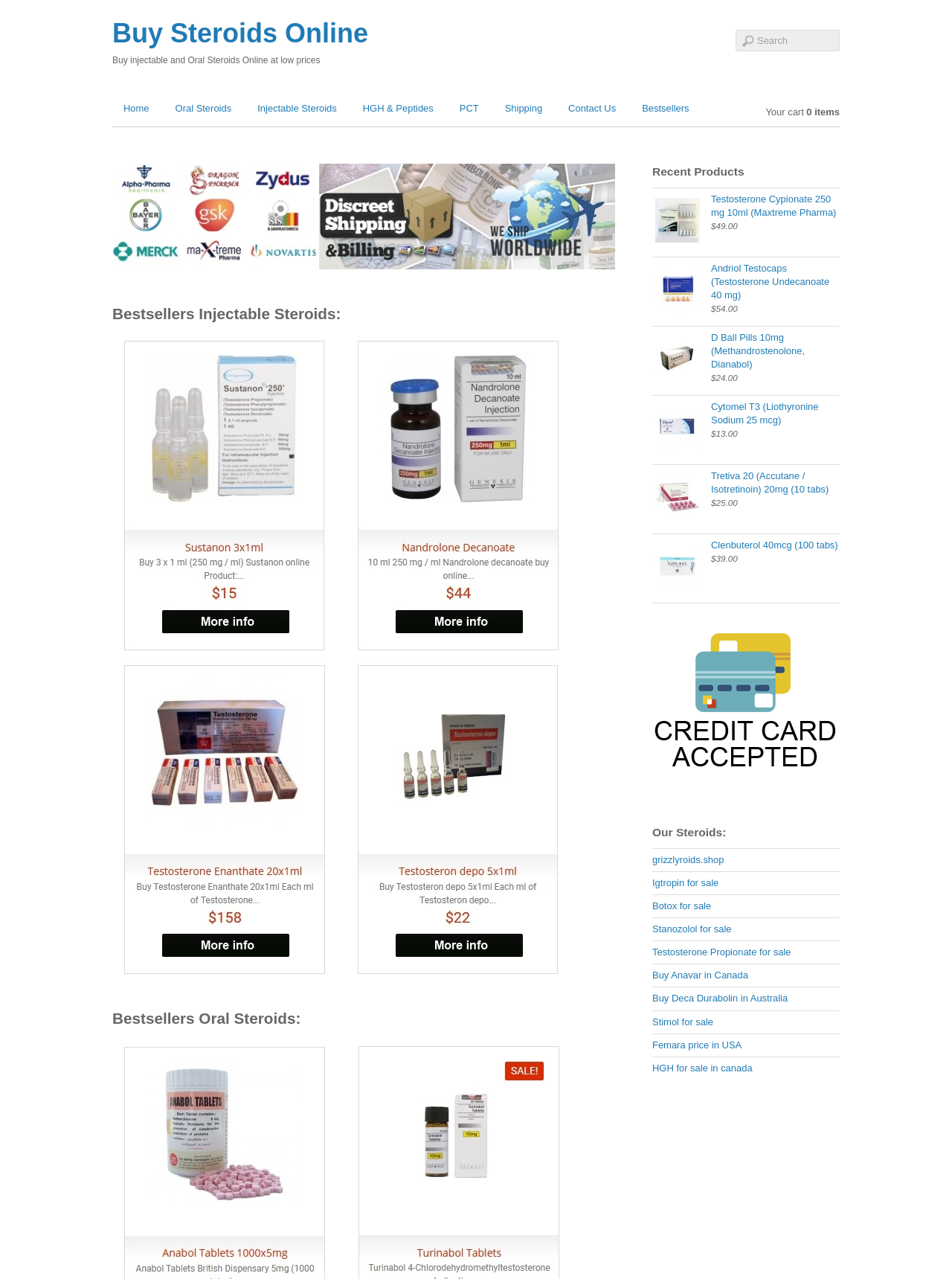Locate the bounding box coordinates of the clickable region to complete the following instruction: "Contact Us."

[0.585, 0.077, 0.659, 0.093]